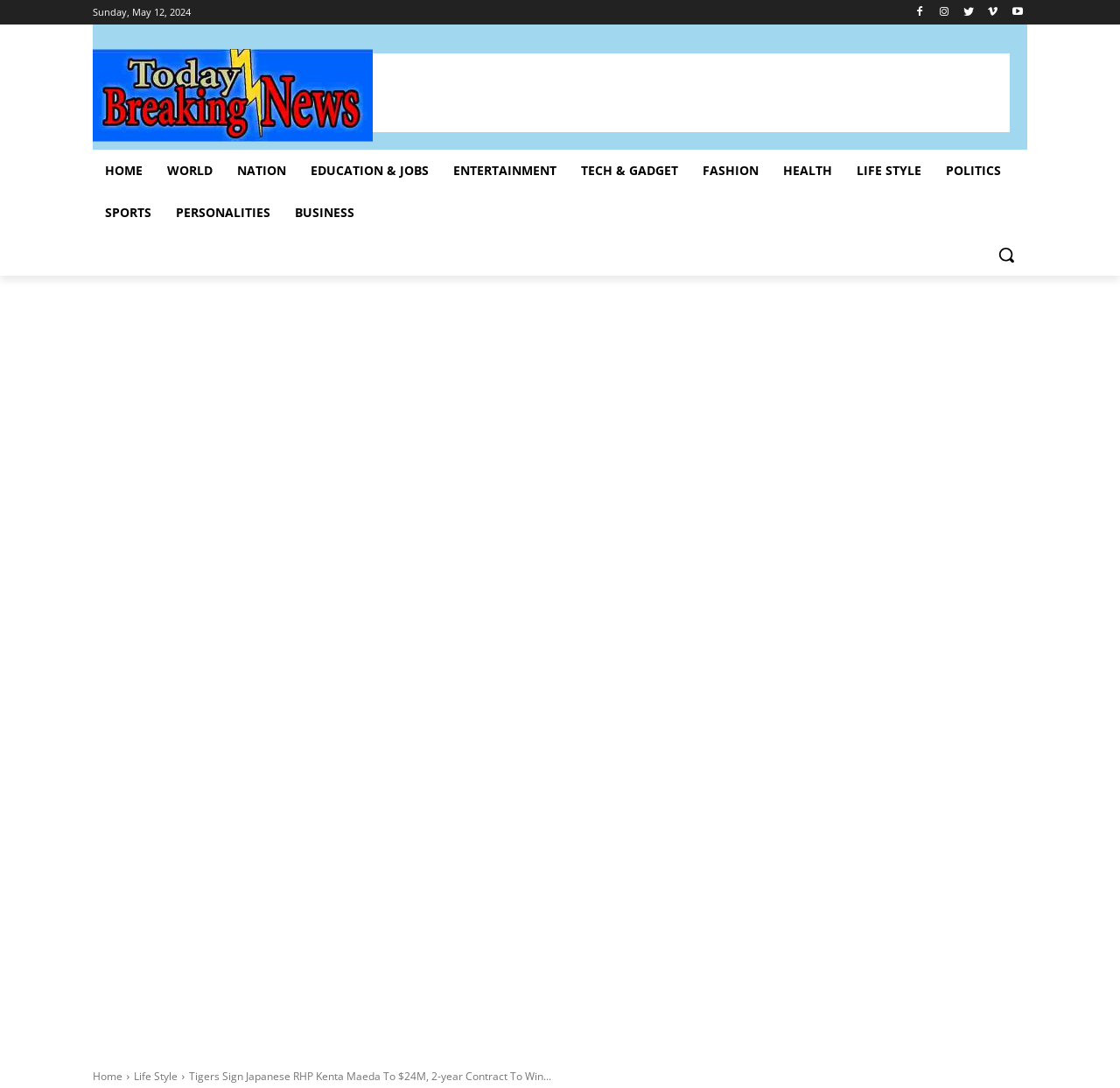Locate the bounding box coordinates of the element I should click to achieve the following instruction: "Click the Life Style link".

[0.12, 0.982, 0.159, 0.996]